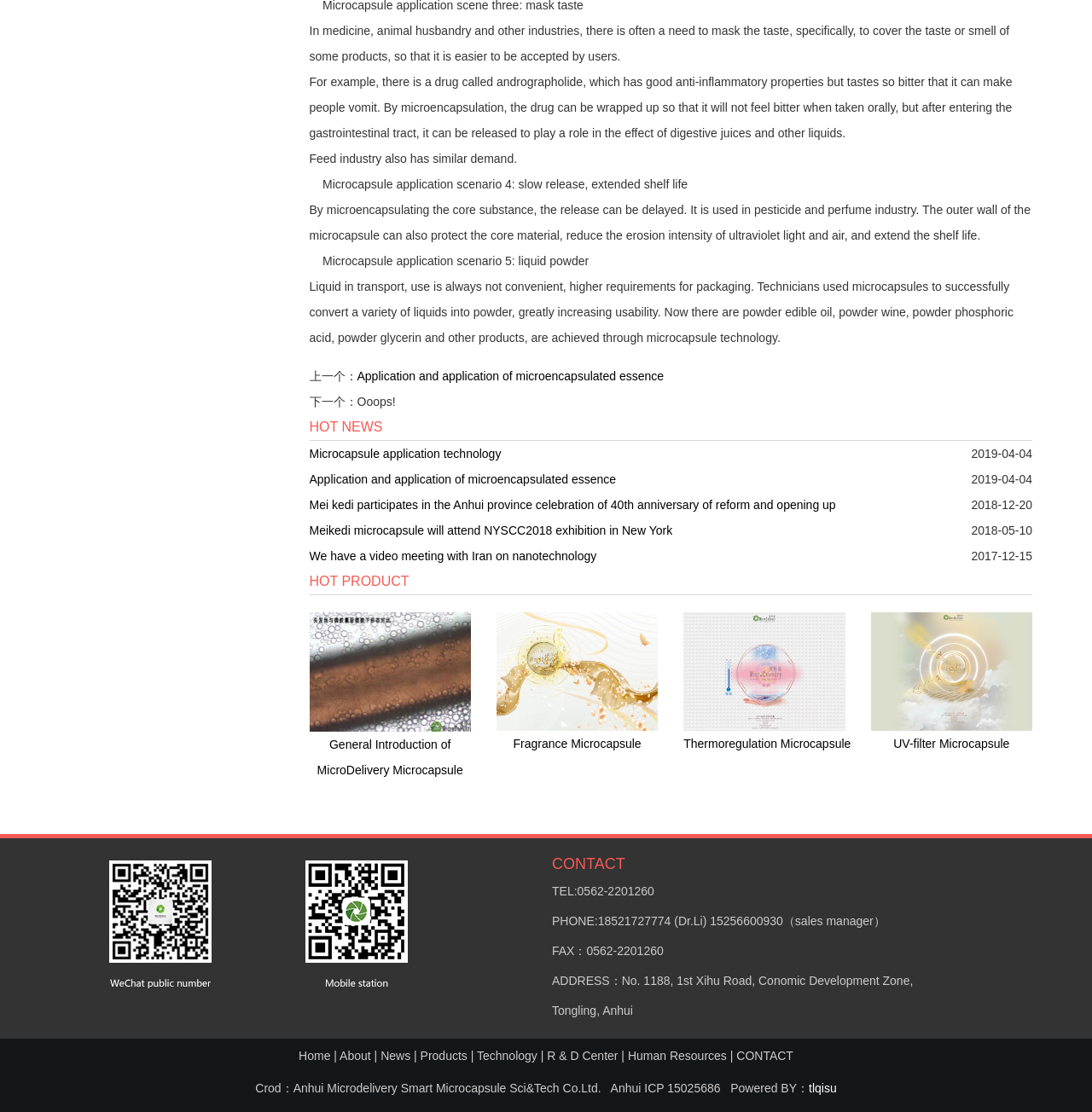Identify the bounding box coordinates of the section to be clicked to complete the task described by the following instruction: "Click the 'Application and application of microencapsulated essence' link". The coordinates should be four float numbers between 0 and 1, formatted as [left, top, right, bottom].

[0.327, 0.332, 0.608, 0.344]